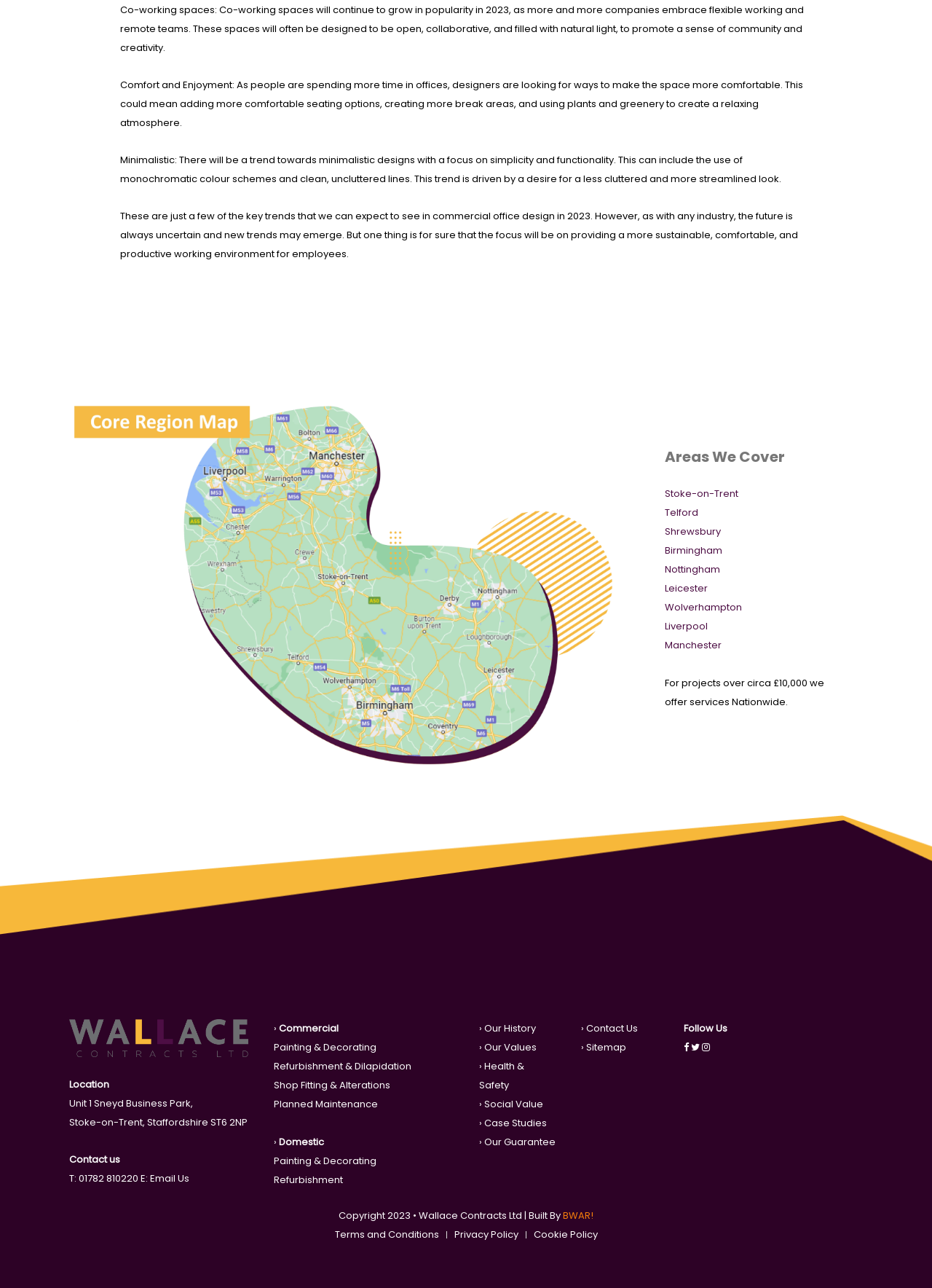Identify the bounding box for the described UI element: "Leicester".

[0.713, 0.451, 0.759, 0.462]